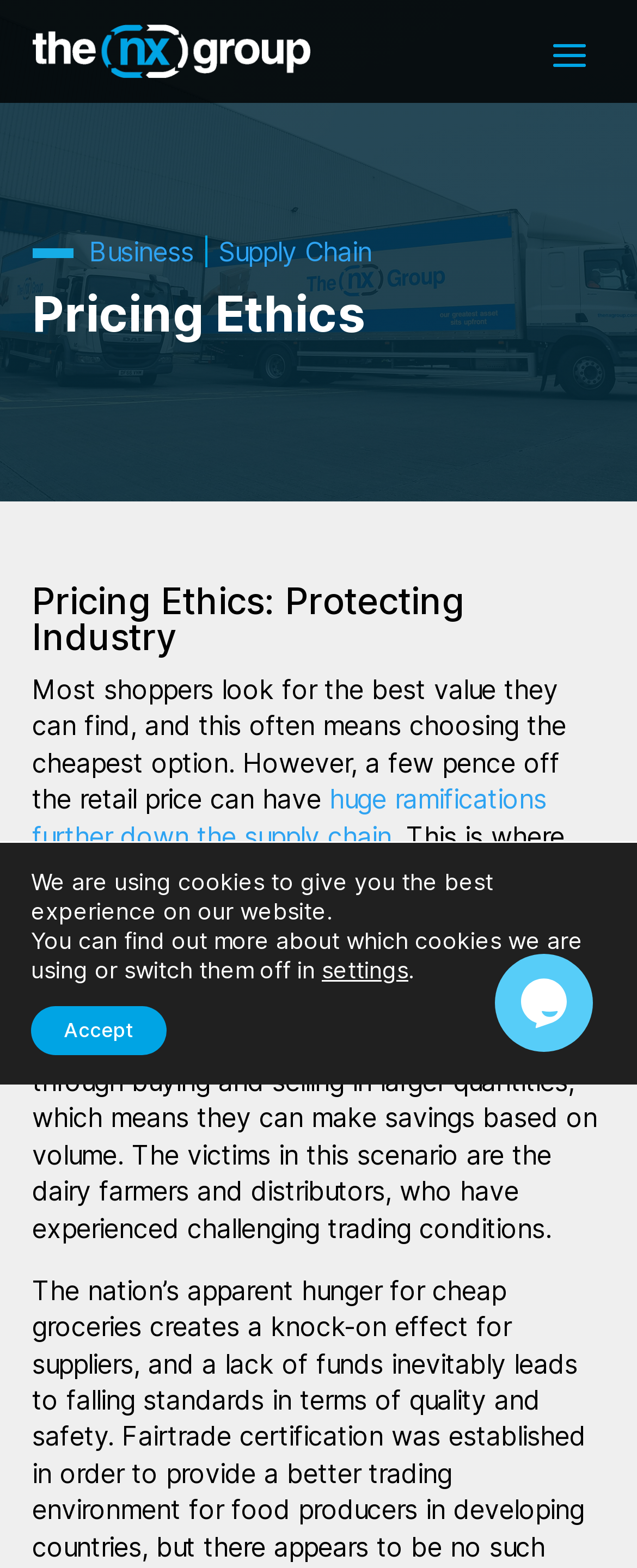With reference to the image, please provide a detailed answer to the following question: What is an example of pricing ethics in the supply chain?

The webpage provides an example of pricing ethics in the supply chain, which is the pricing of milk. According to the text, supermarkets have been pricing out the doorstep delivery option through buying and selling in larger quantities, affecting dairy farmers and distributors.